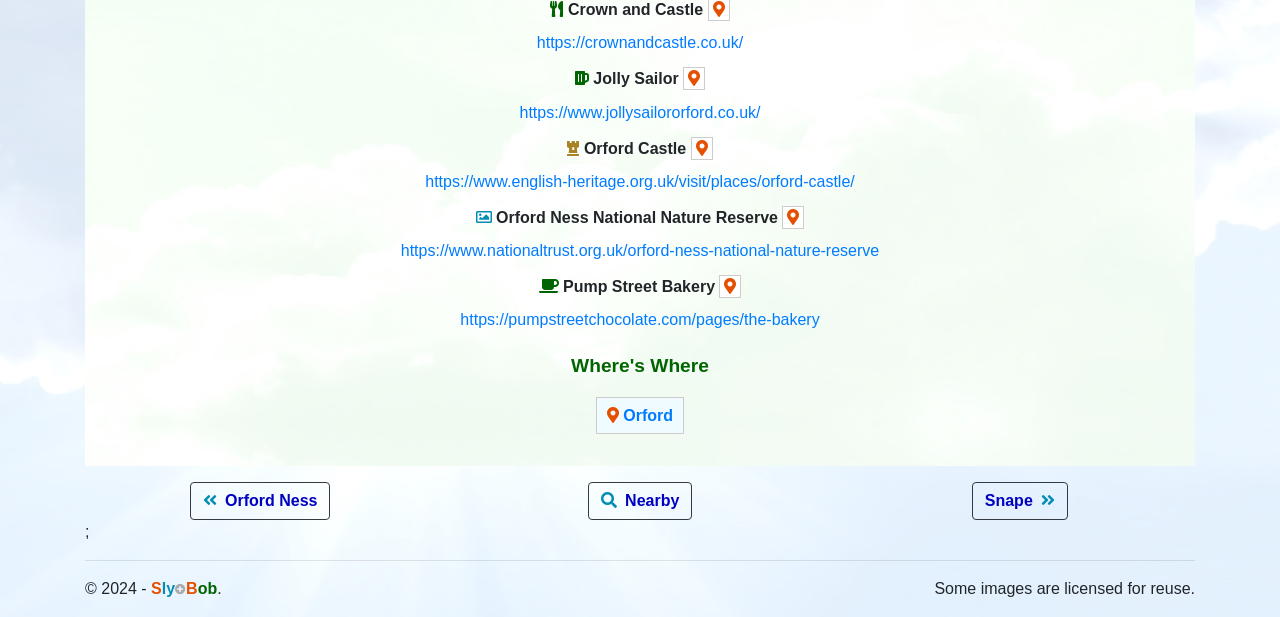Find the bounding box coordinates of the element to click in order to complete the given instruction: "visit Crown and Castle website."

[0.419, 0.056, 0.581, 0.083]